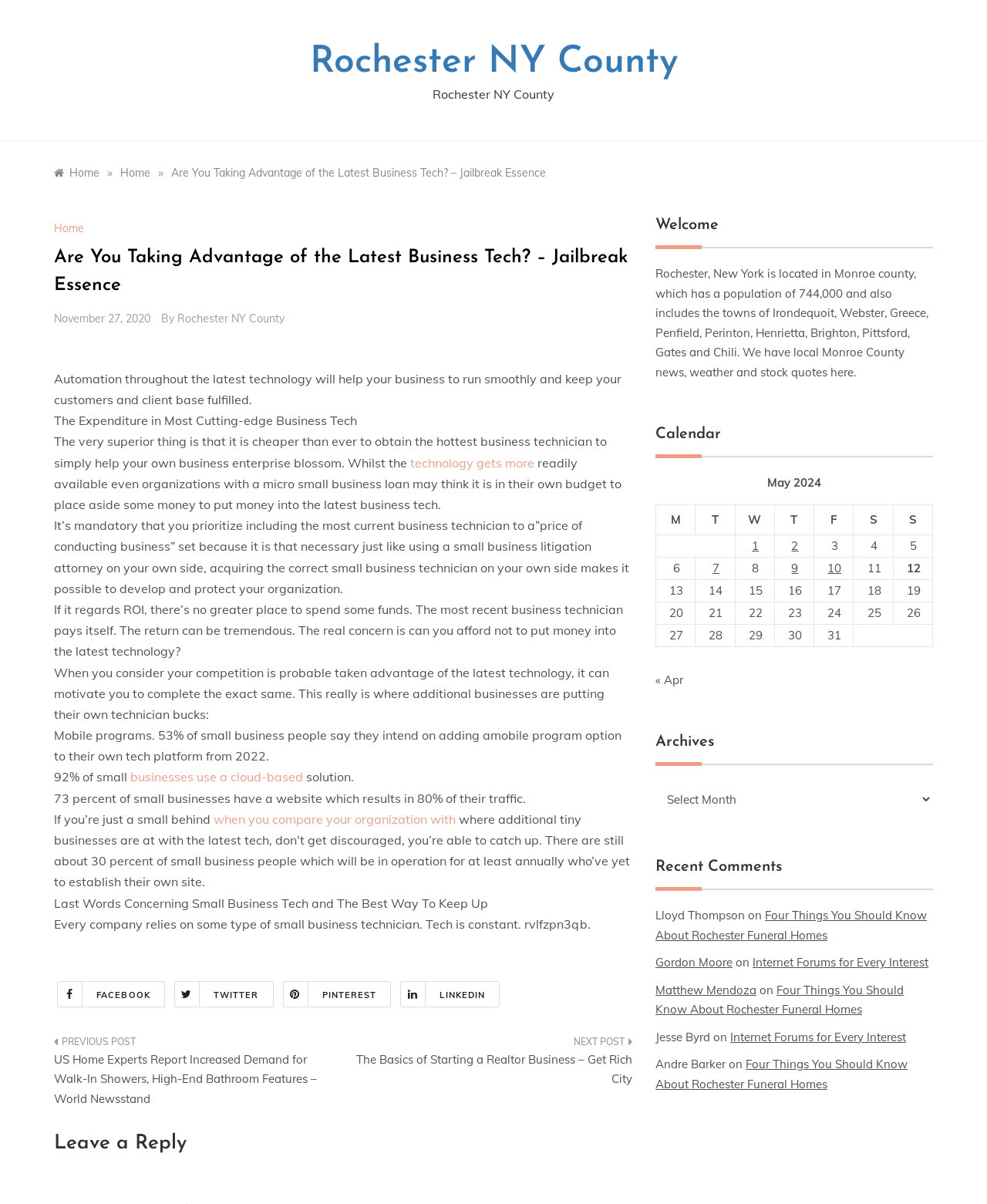Locate the bounding box coordinates of the clickable area to execute the instruction: "Click on the 'Rochester NY County' link". Provide the coordinates as four float numbers between 0 and 1, represented as [left, top, right, bottom].

[0.314, 0.037, 0.686, 0.067]